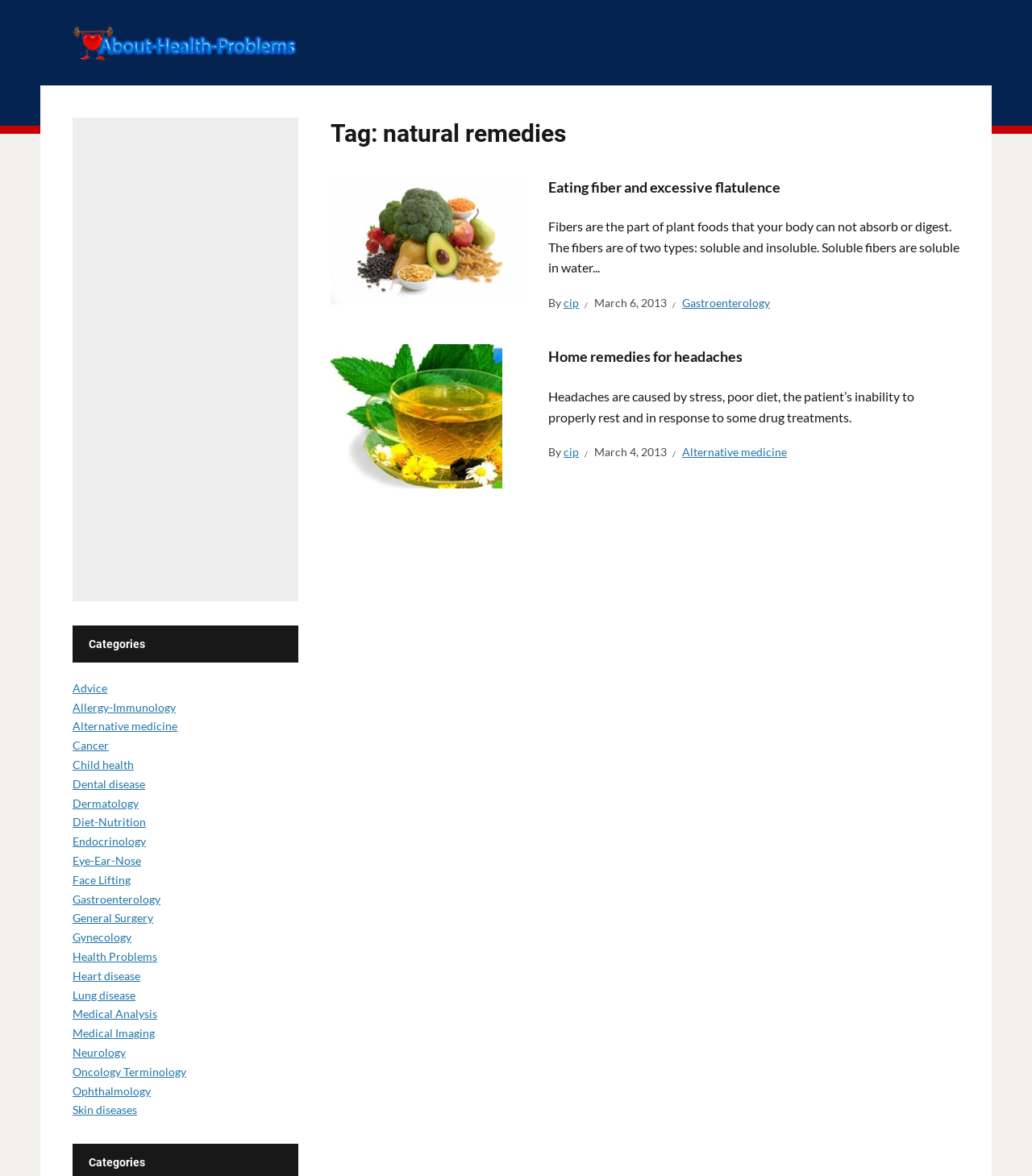Using the webpage screenshot, locate the HTML element that fits the following description and provide its bounding box: "title="Home remedies for headaches"".

[0.32, 0.346, 0.487, 0.359]